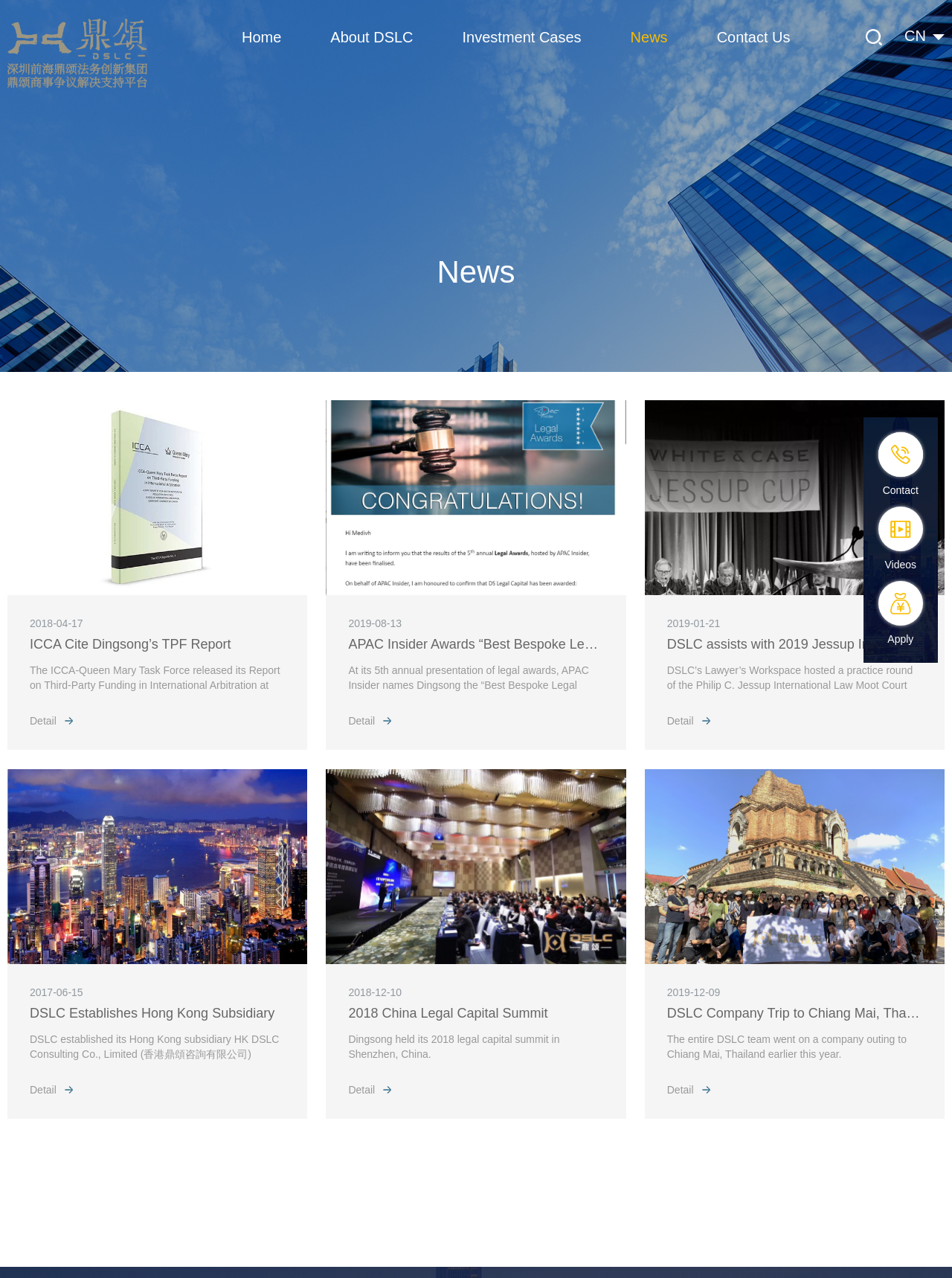What is the first news item?
Based on the image, give a one-word or short phrase answer.

ICCA Cite Dingsong’s TPF Report